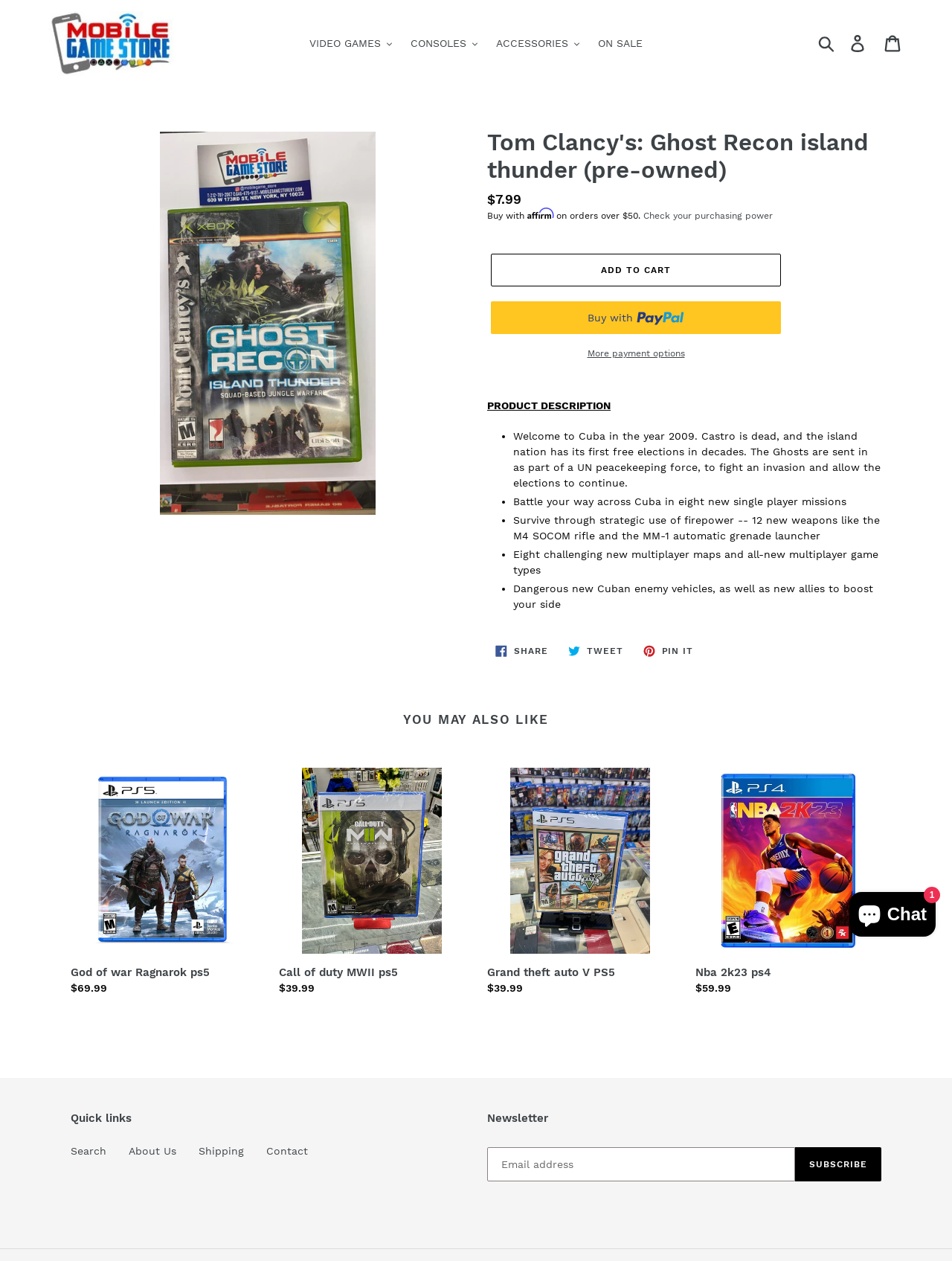Generate a detailed explanation of the webpage's features and information.

This webpage is a product page for "Tom Clancy's: Ghost Recon Island Thunder (Pre-Owned)" on an online game store. At the top, there is a navigation menu with buttons for "VIDEO GAMES", "CONSOLES", "ACCESSORIES", and "ON SALE". On the right side of the navigation menu, there are links for "Log in", "Cart", and a search button.

Below the navigation menu, there is a main content area. On the left side, there is an image of the game's cover art. On the right side, there is a heading with the game's title, followed by a description list with the regular price of $7.99. Below the description list, there are buttons for "Add to cart", "Buy now with PayPal", and "More payment options".

Further down, there is a product description section with a heading "PRODUCT DESCRIPTION" and a list of bullet points describing the game's features, including its storyline, gameplay, and multiplayer modes.

Below the product description, there are social media links to share the product on Facebook, Twitter, and Pinterest. Next, there is a section titled "YOU MAY ALSO LIKE" with four recommended products, each with an image, title, and regular price. The recommended products are "God of War Ragnarok PS5", "Call of Duty MWII PS5", "Grand Theft Auto V PS5", and "NBA 2K23 PS4".

At the bottom of the page, there are quick links to "Search", "About Us", "Shipping", and "Contact", as well as a newsletter subscription section with a text box for email addresses and a "SUBSCRIBE" button. Finally, there is a horizontal separator line and a chat window button for Shopify online store chat.